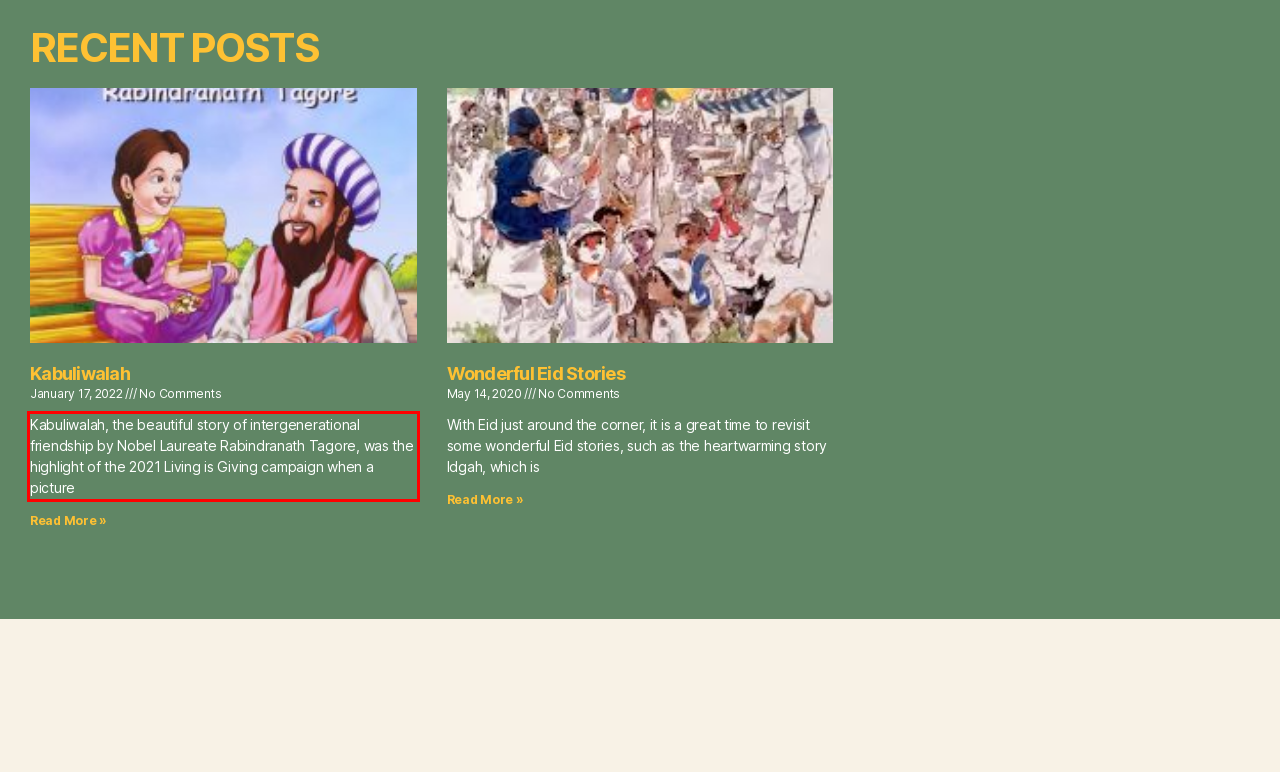Given a screenshot of a webpage with a red bounding box, extract the text content from the UI element inside the red bounding box.

Kabuliwalah, the beautiful story of intergenerational friendship by Nobel Laureate Rabindranath Tagore, was the highlight of the 2021 Living is Giving campaign when a picture